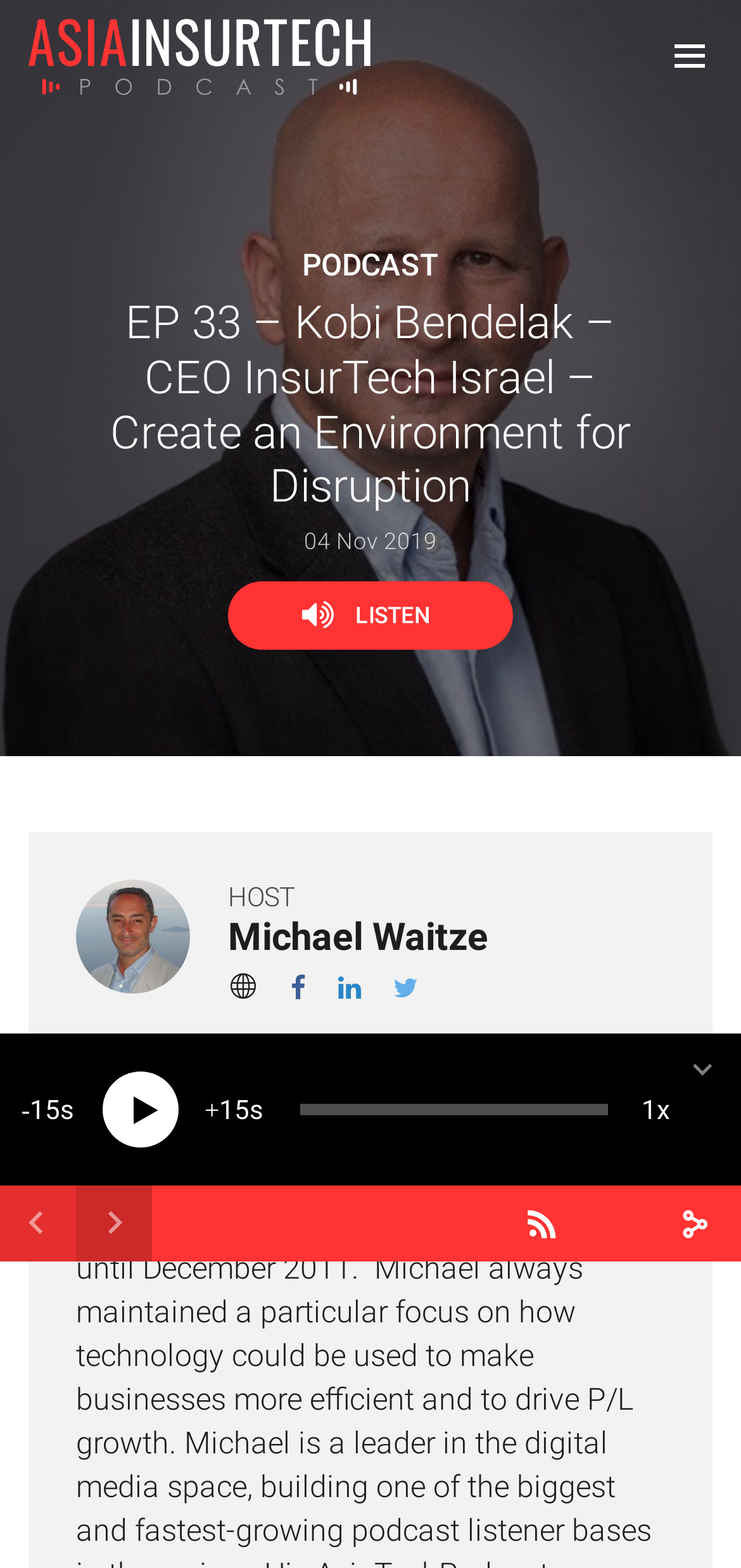Bounding box coordinates are specified in the format (top-left x, top-left y, bottom-right x, bottom-right y). All values are floating point numbers bounded between 0 and 1. Please provide the bounding box coordinate of the region this sentence describes: aria-label="Subscribe" title="Subscribe"

[0.667, 0.75, 0.795, 0.811]